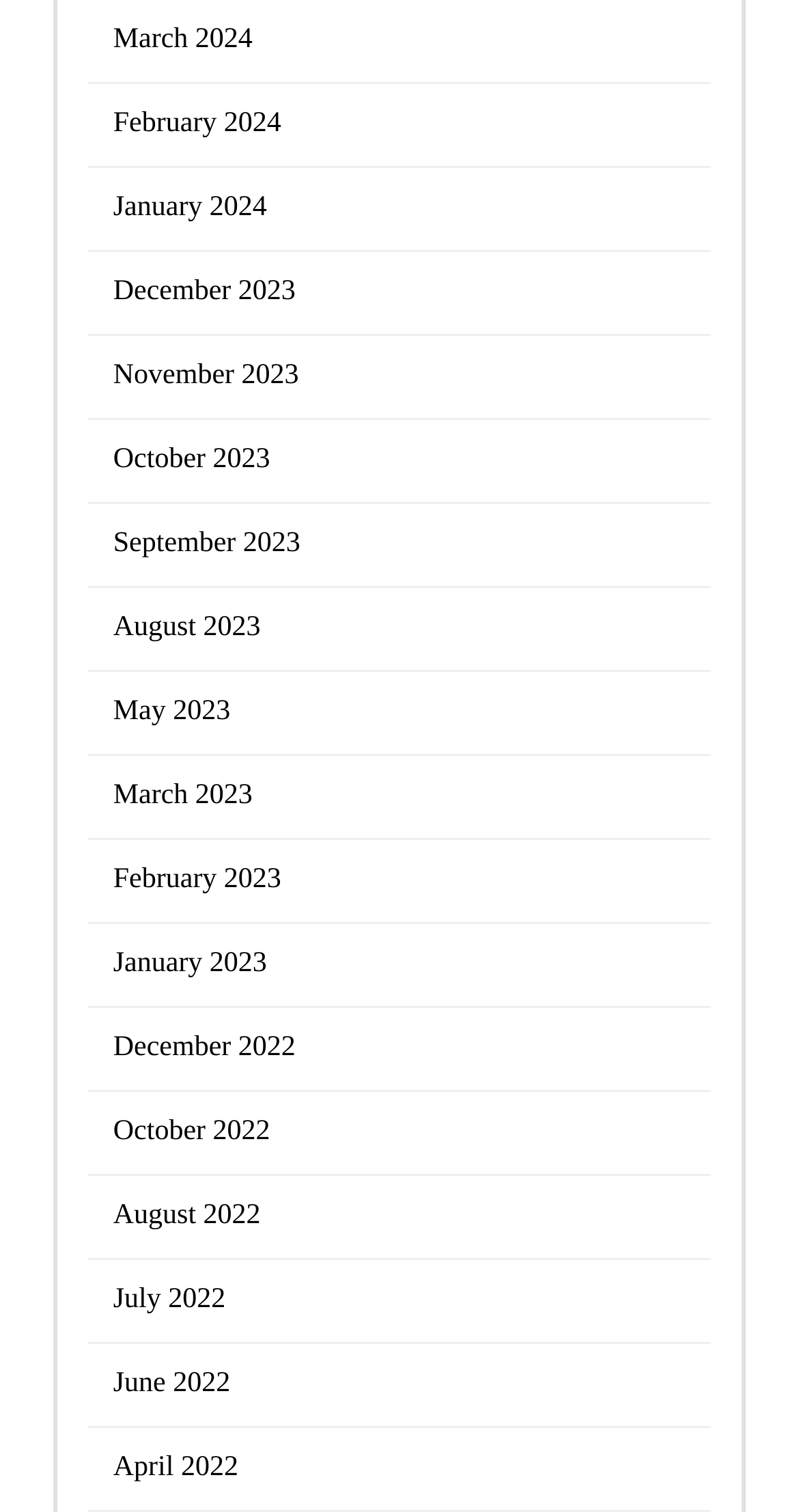Pinpoint the bounding box coordinates of the area that should be clicked to complete the following instruction: "view January 2023". The coordinates must be given as four float numbers between 0 and 1, i.e., [left, top, right, bottom].

[0.111, 0.611, 0.889, 0.666]